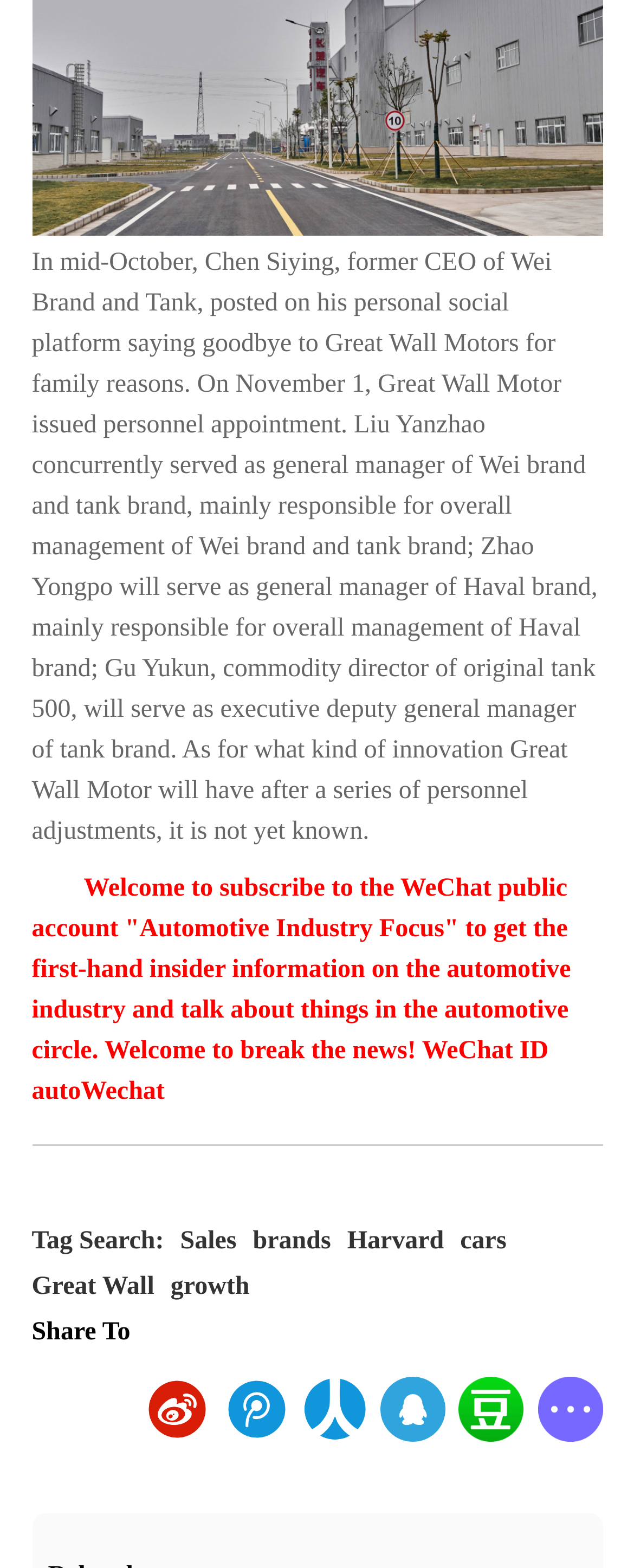Can you find the bounding box coordinates for the element to click on to achieve the instruction: "Search for brands"?

[0.399, 0.783, 0.522, 0.802]